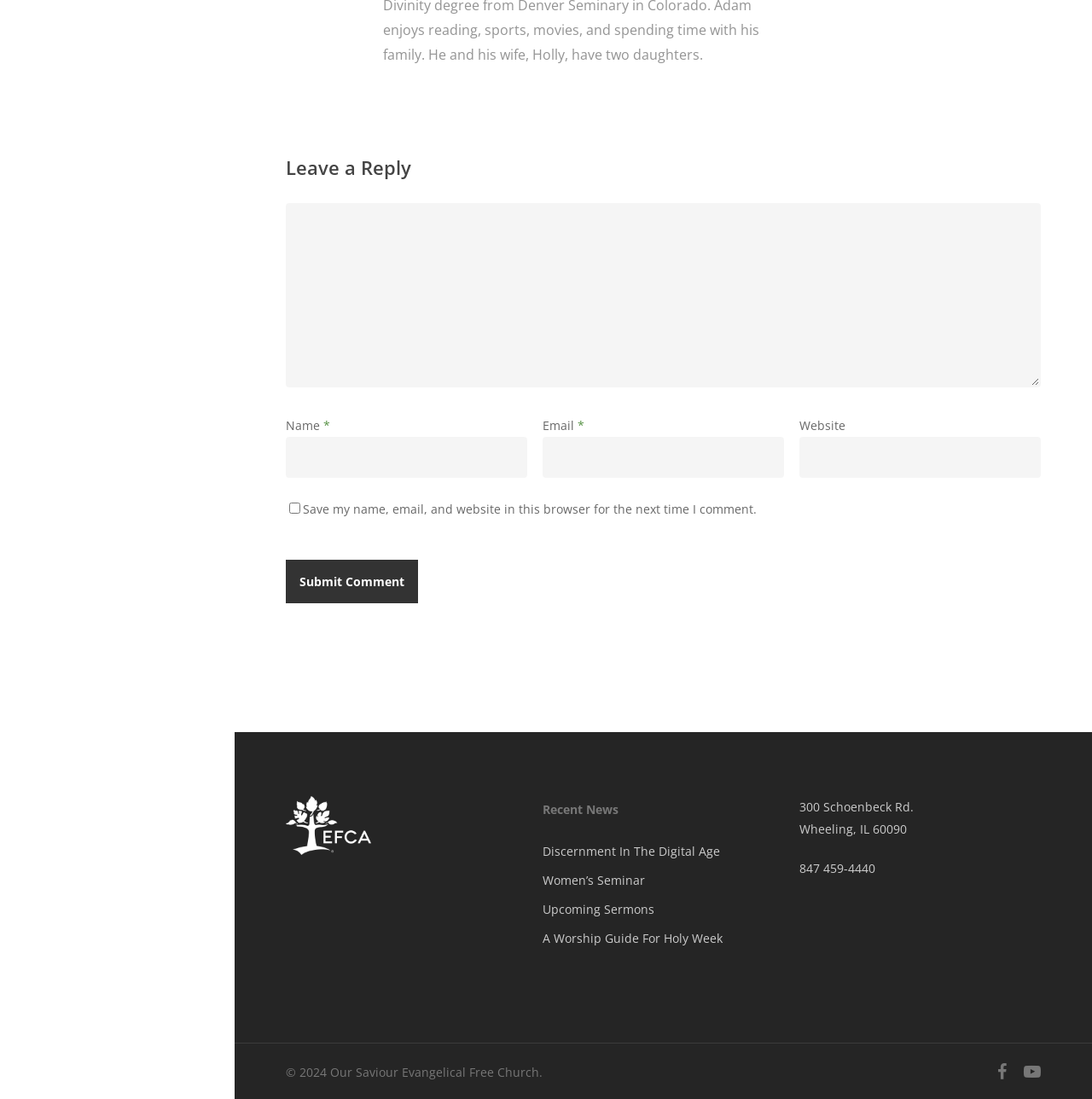Indicate the bounding box coordinates of the element that must be clicked to execute the instruction: "Click PROGRAMS". The coordinates should be given as four float numbers between 0 and 1, i.e., [left, top, right, bottom].

None